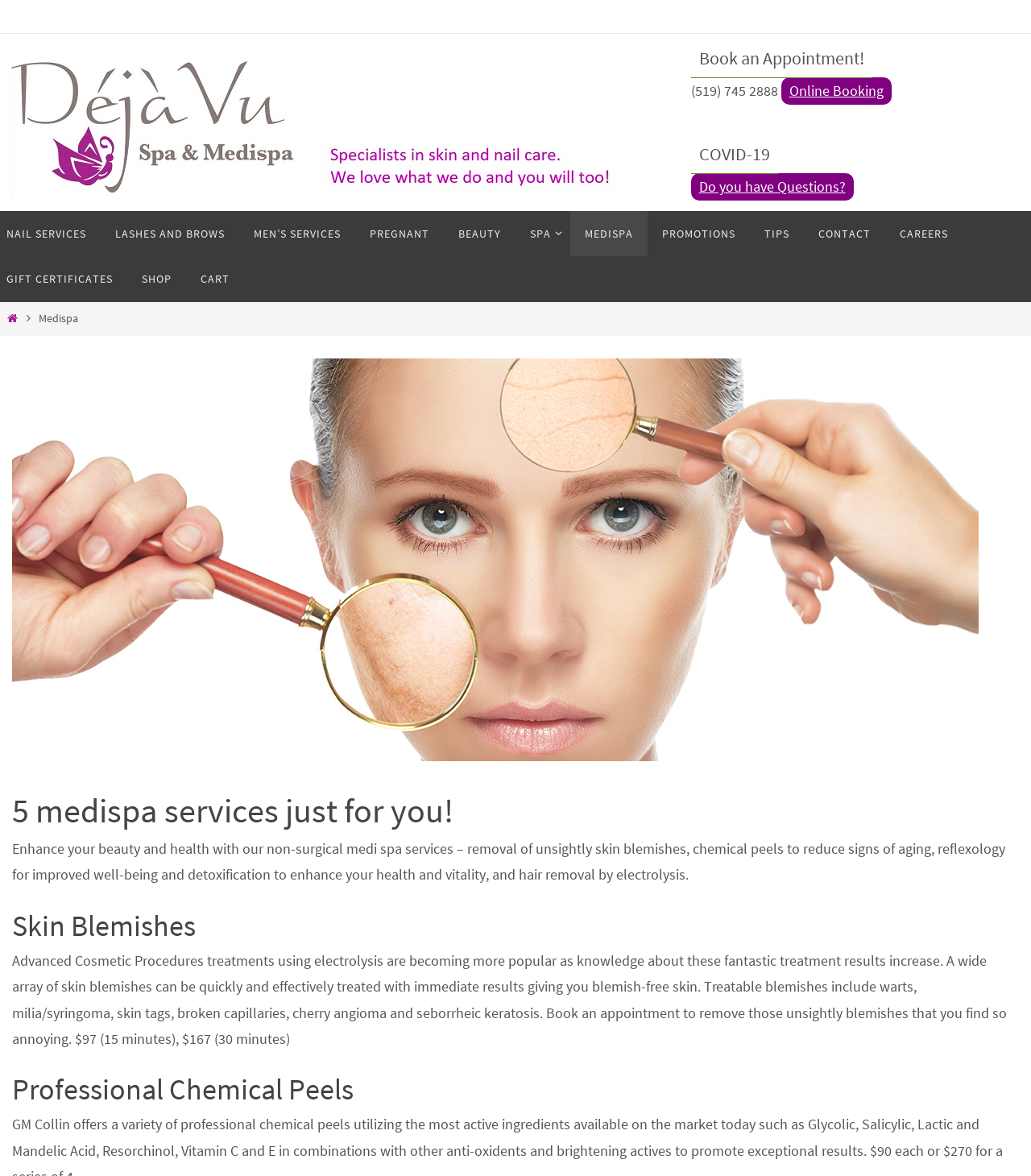What is the phone number to book an appointment?
Kindly offer a comprehensive and detailed response to the question.

I found the phone number by looking at the static text element with the bounding box coordinates [0.67, 0.069, 0.758, 0.085] which is located below the 'Book an Appointment!' heading.